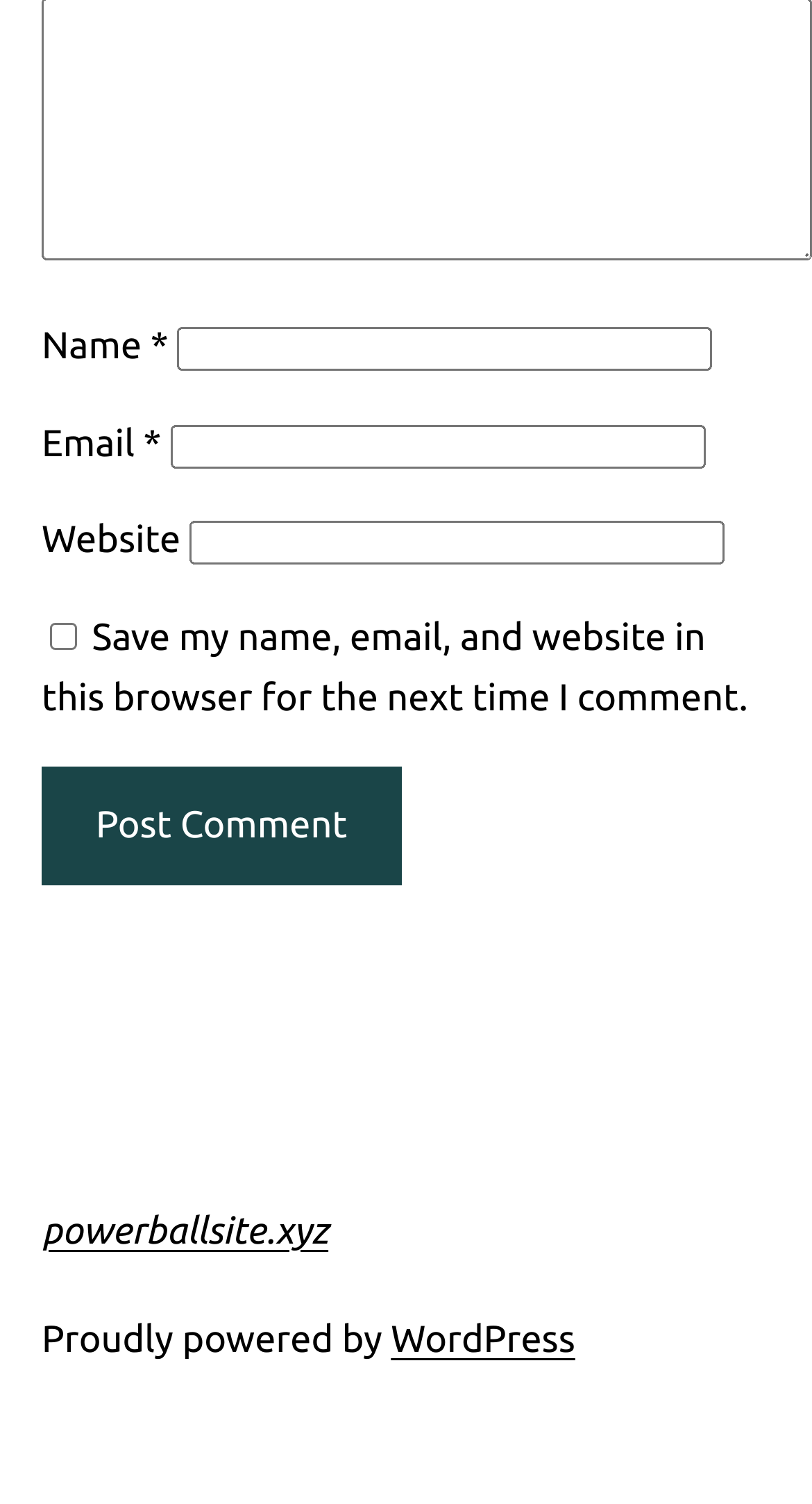What is the label of the first text box?
Please answer the question with a detailed response using the information from the screenshot.

The first text box has a label 'Name' which is indicated by the StaticText element with the text 'Name' and bounding box coordinates [0.051, 0.216, 0.185, 0.243].